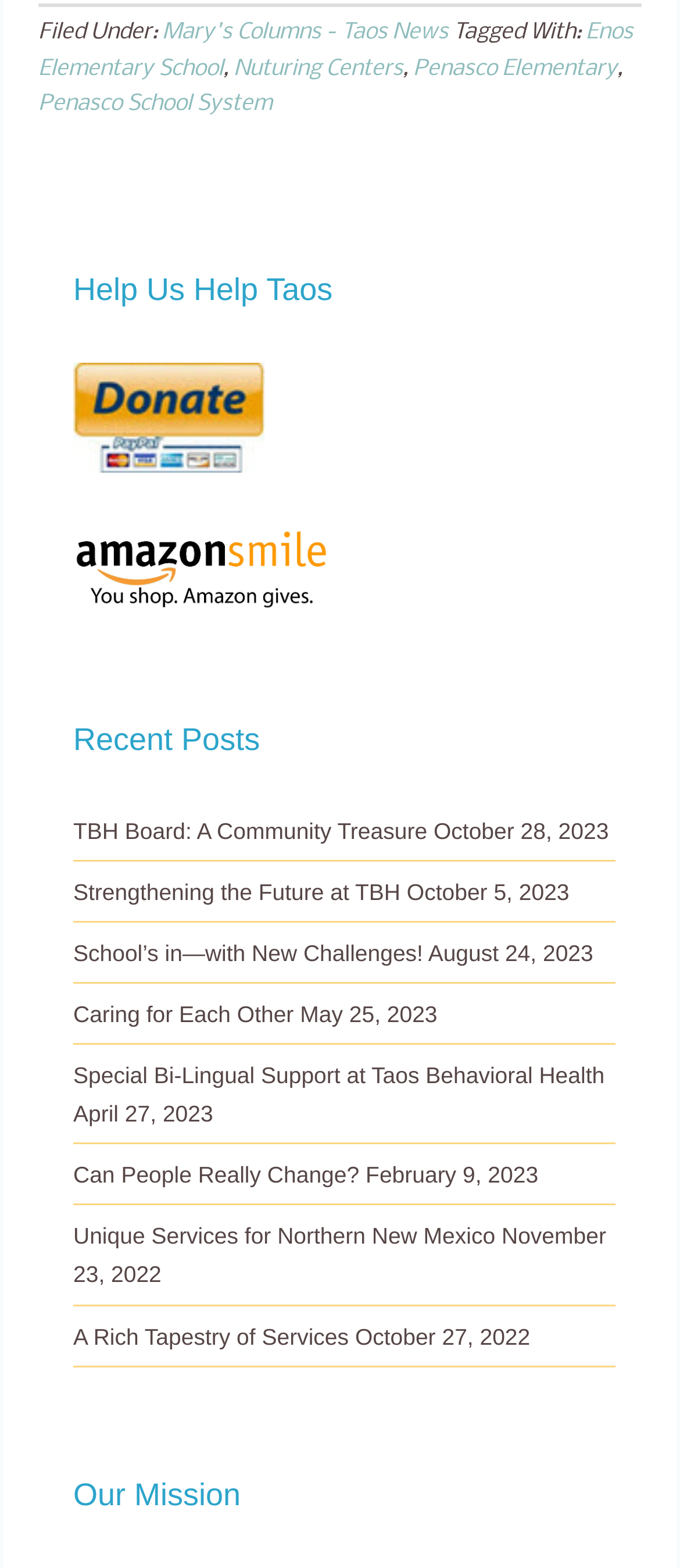Locate the bounding box coordinates of the clickable area needed to fulfill the instruction: "View the image of 'Bronze Saint Michael Defeating Demon Sculpture for Sale BOKK-633'".

None